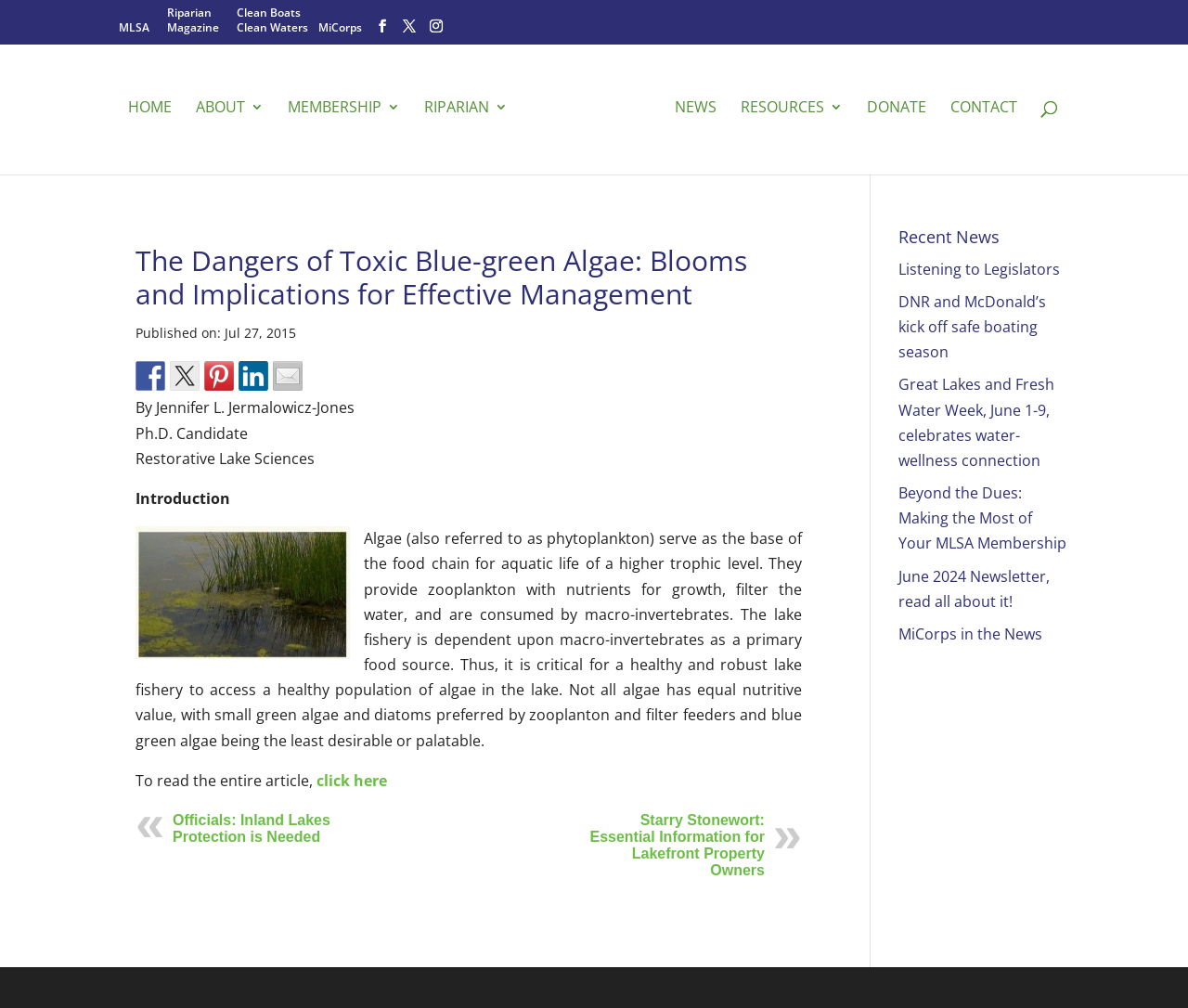Extract the bounding box for the UI element that matches this description: "Book FREE Consultation".

None